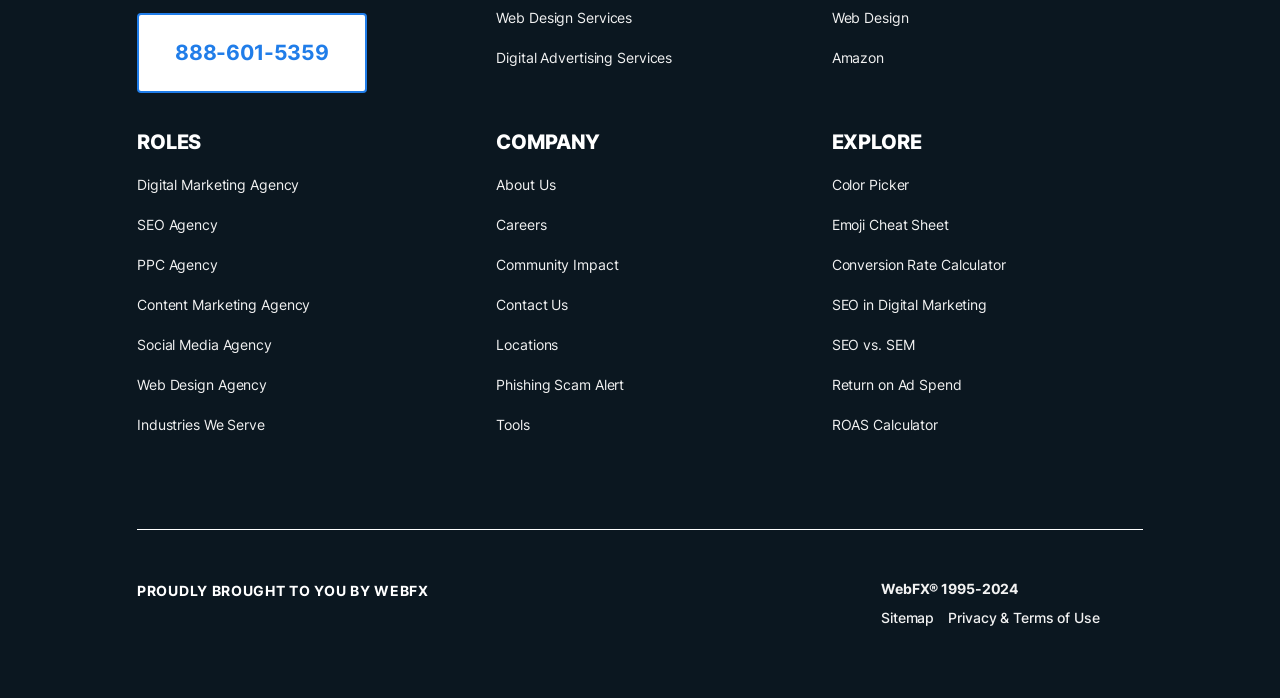Based on the image, please respond to the question with as much detail as possible:
What is the phone number on the top left?

I found the phone number by looking at the top left corner of the webpage, where I saw a link with the text '888-601-5359'.